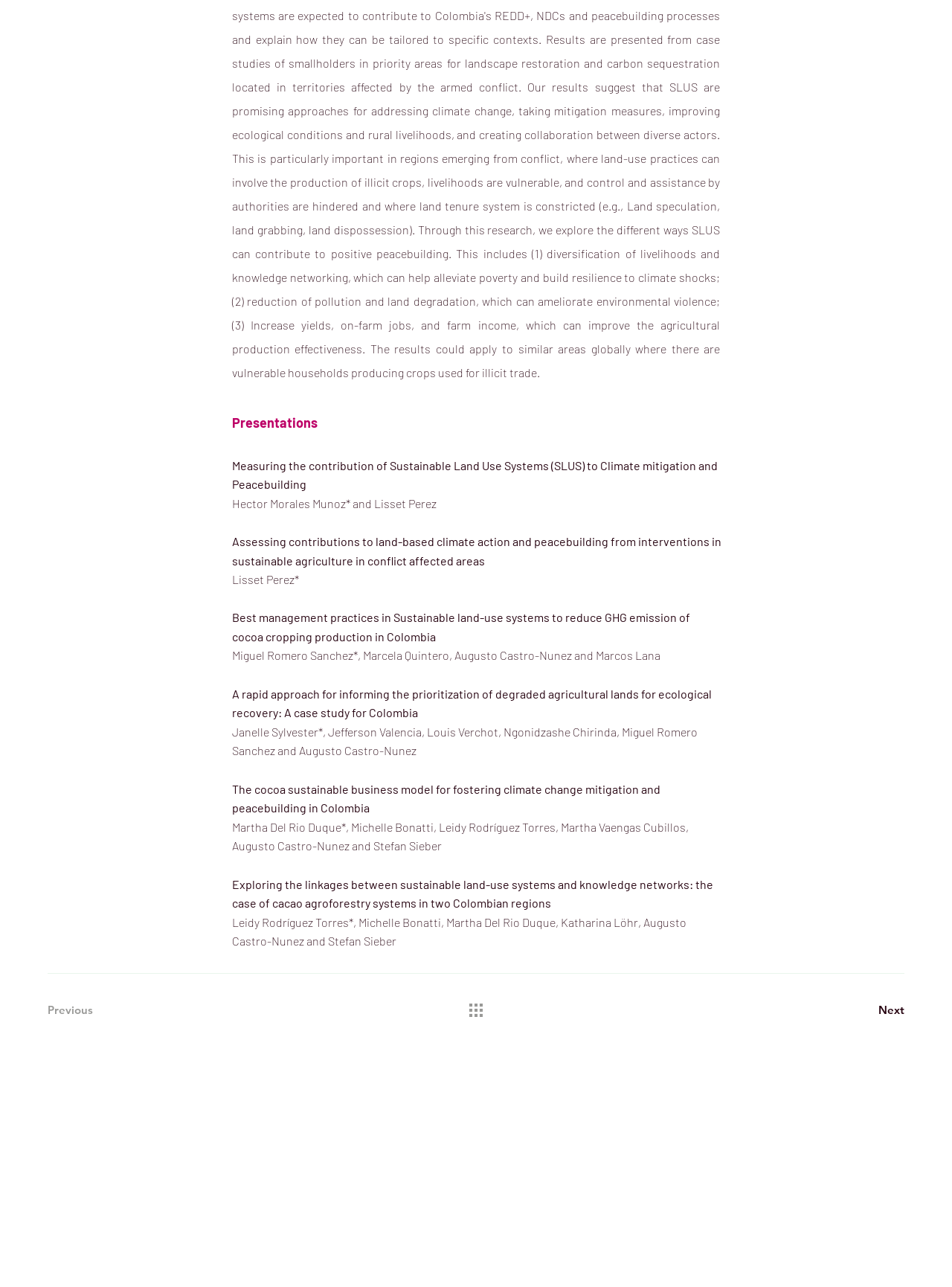Please answer the following question using a single word or phrase: 
What social media platforms are listed in the social bar?

Facebook, Twitter, YouTube, Instagram